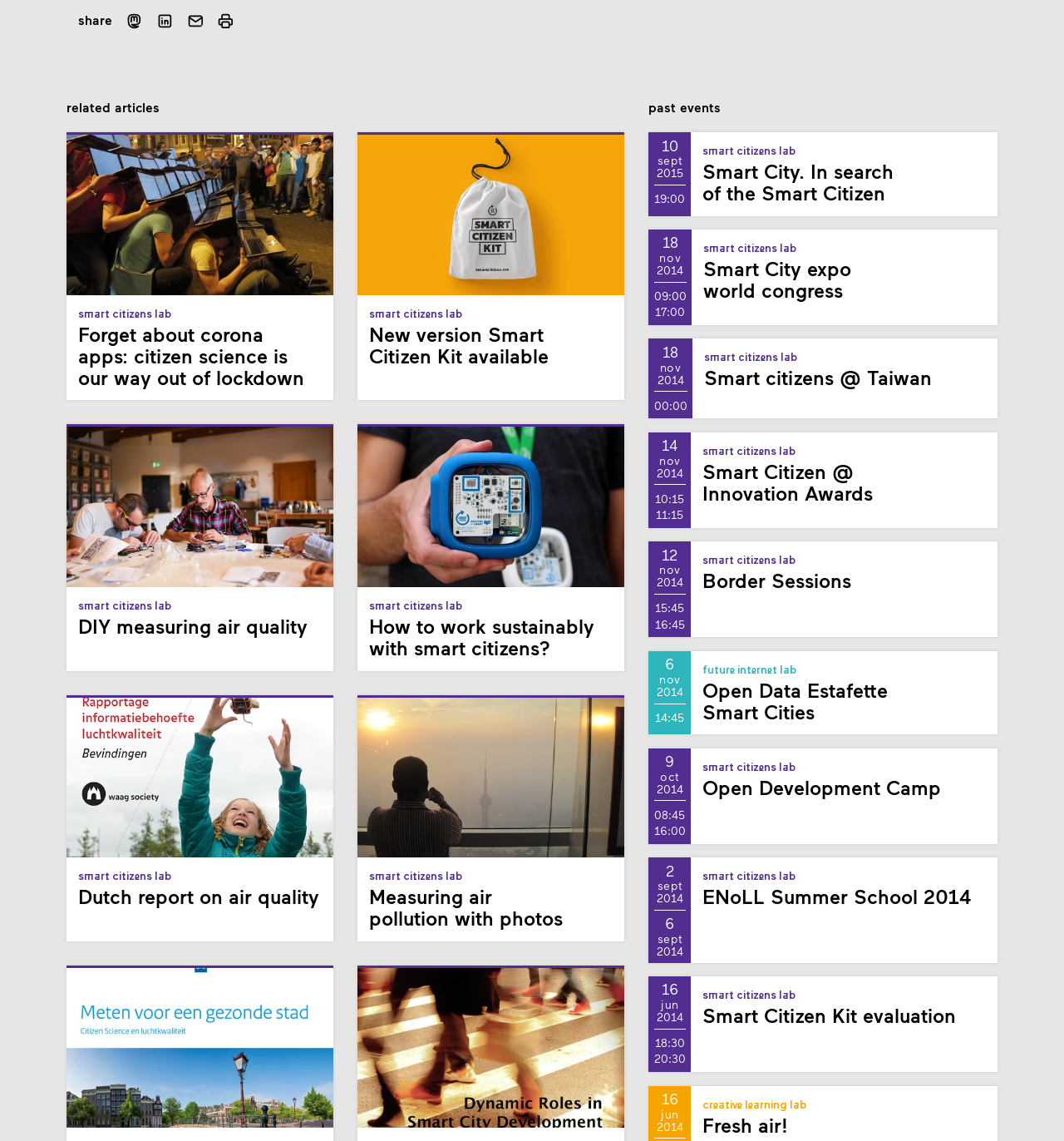What is the purpose of the 'Share on Mastodon' button?
Using the image as a reference, answer the question in detail.

The 'Share on Mastodon' button is located at the top of the webpage, and it is likely that it allows users to share the content of the webpage on the Mastodon platform. This is a common feature on webpages to enable users to share content with others.